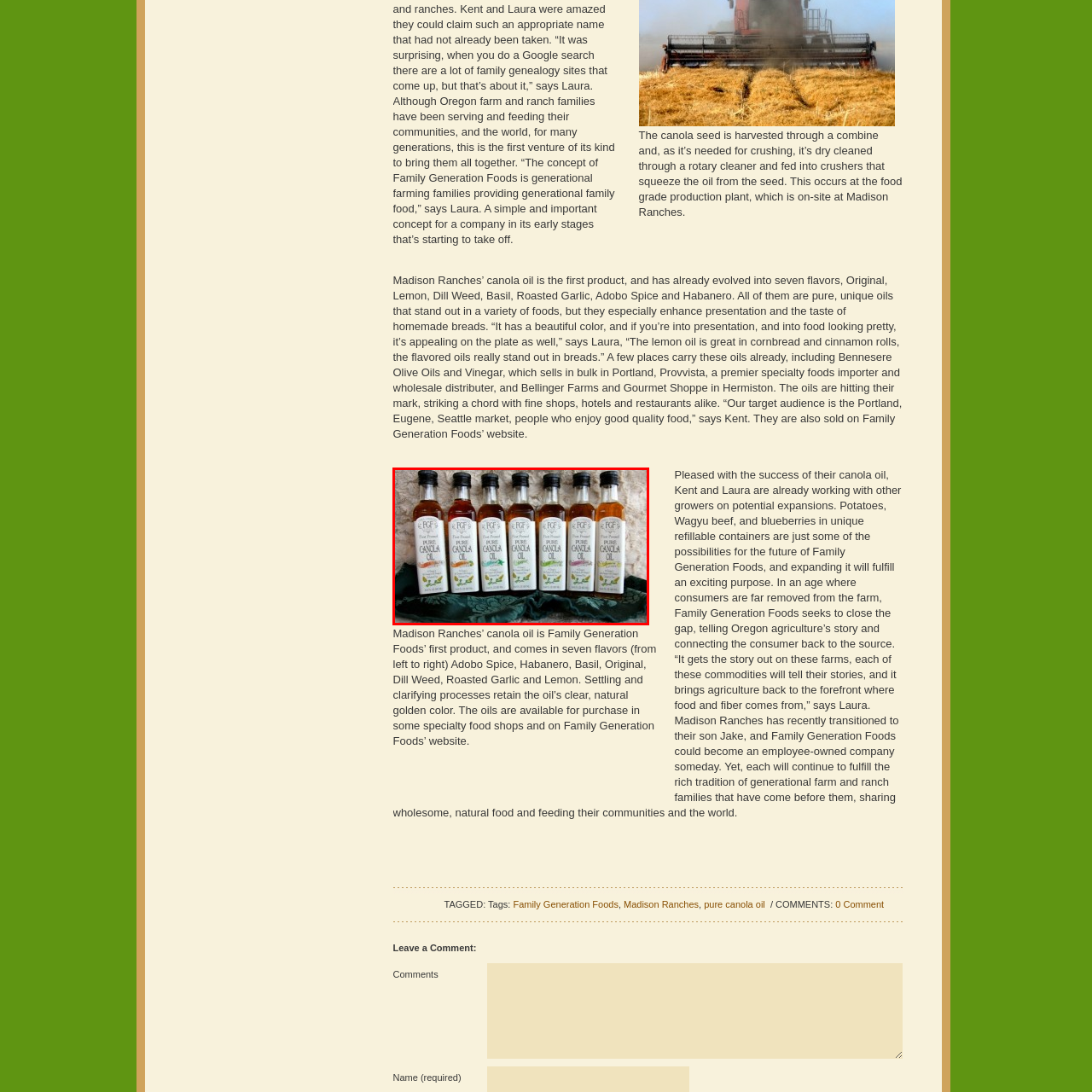Observe the image enclosed by the red rectangle, then respond to the question in one word or phrase:
How many flavors of canola oil are presented?

7